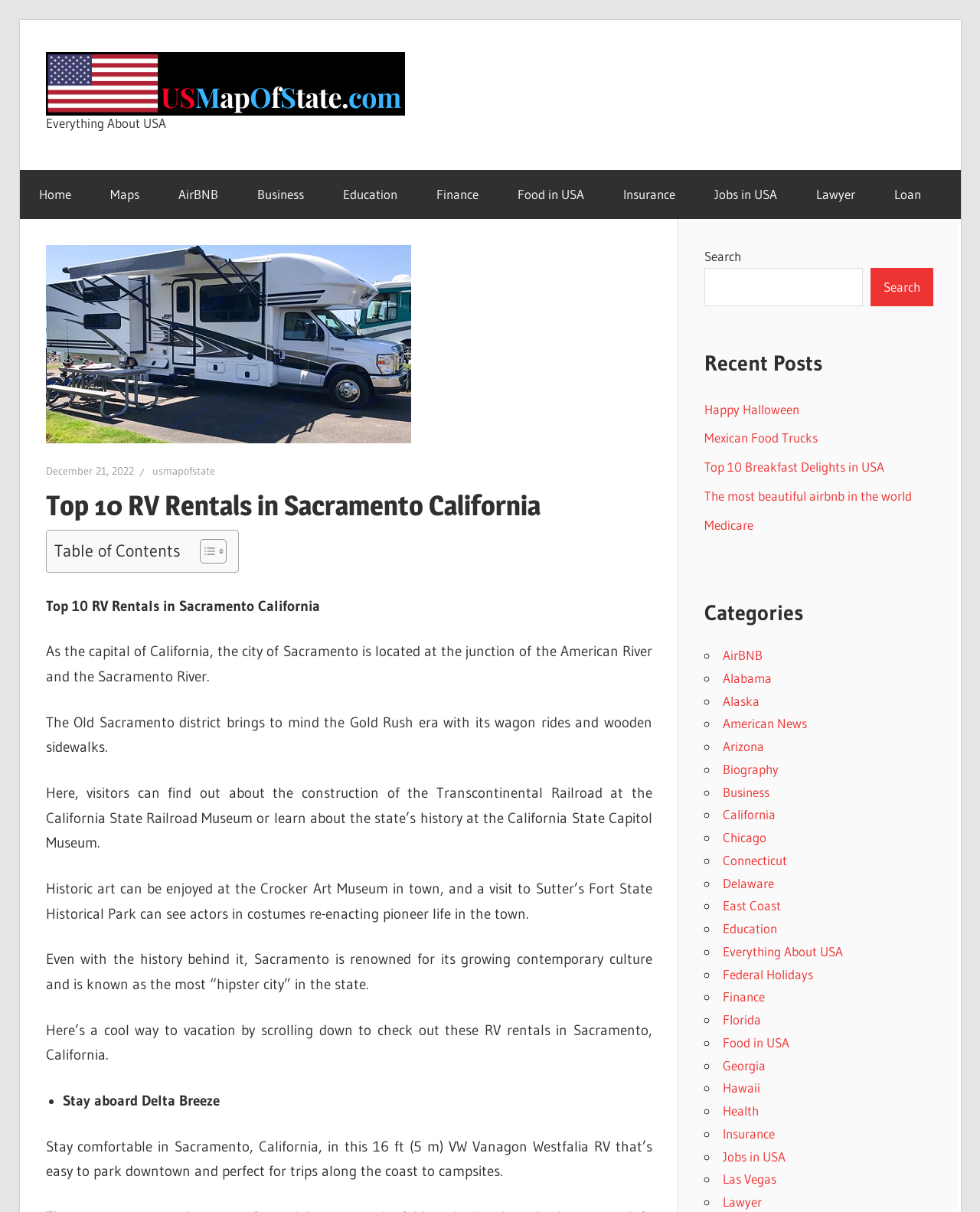Identify the bounding box of the HTML element described as: "See live article".

None